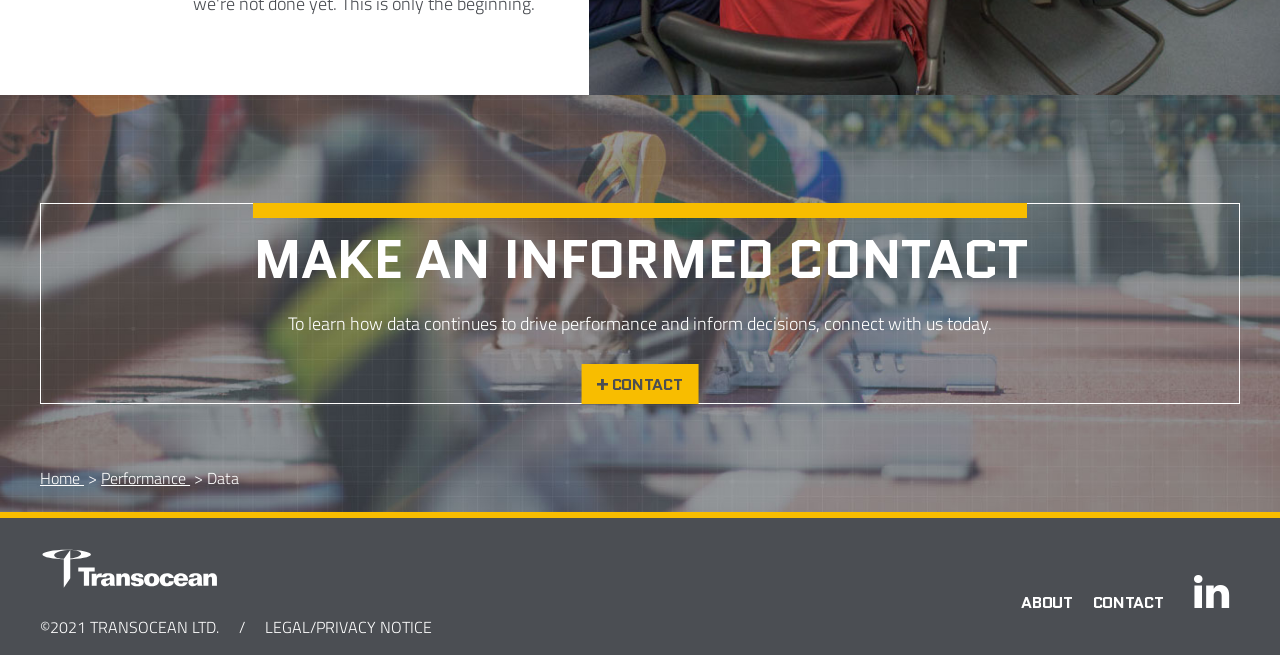What is the last navigation item in the footer? Analyze the screenshot and reply with just one word or a short phrase.

LEGAL/PRIVACY NOTICE